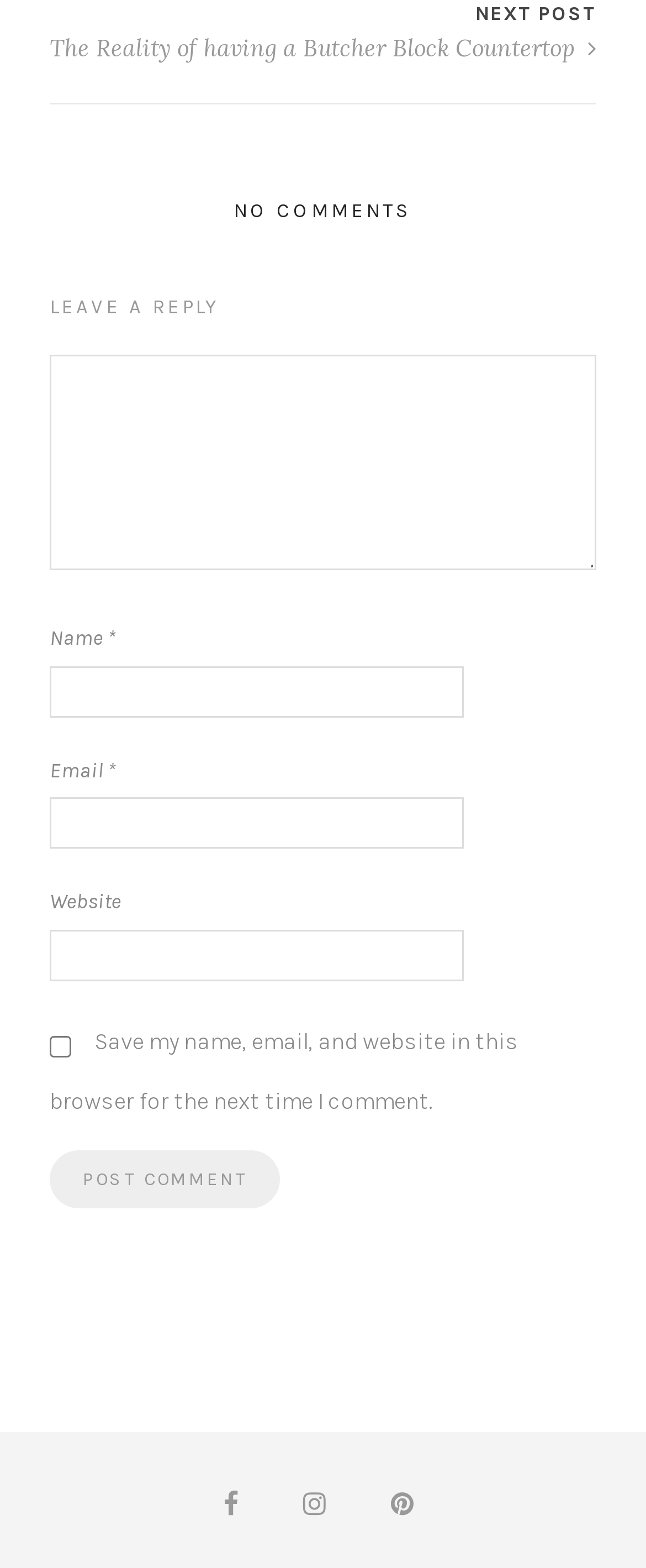Given the description "Instagram", determine the bounding box of the corresponding UI element.

[0.469, 0.949, 0.528, 0.97]